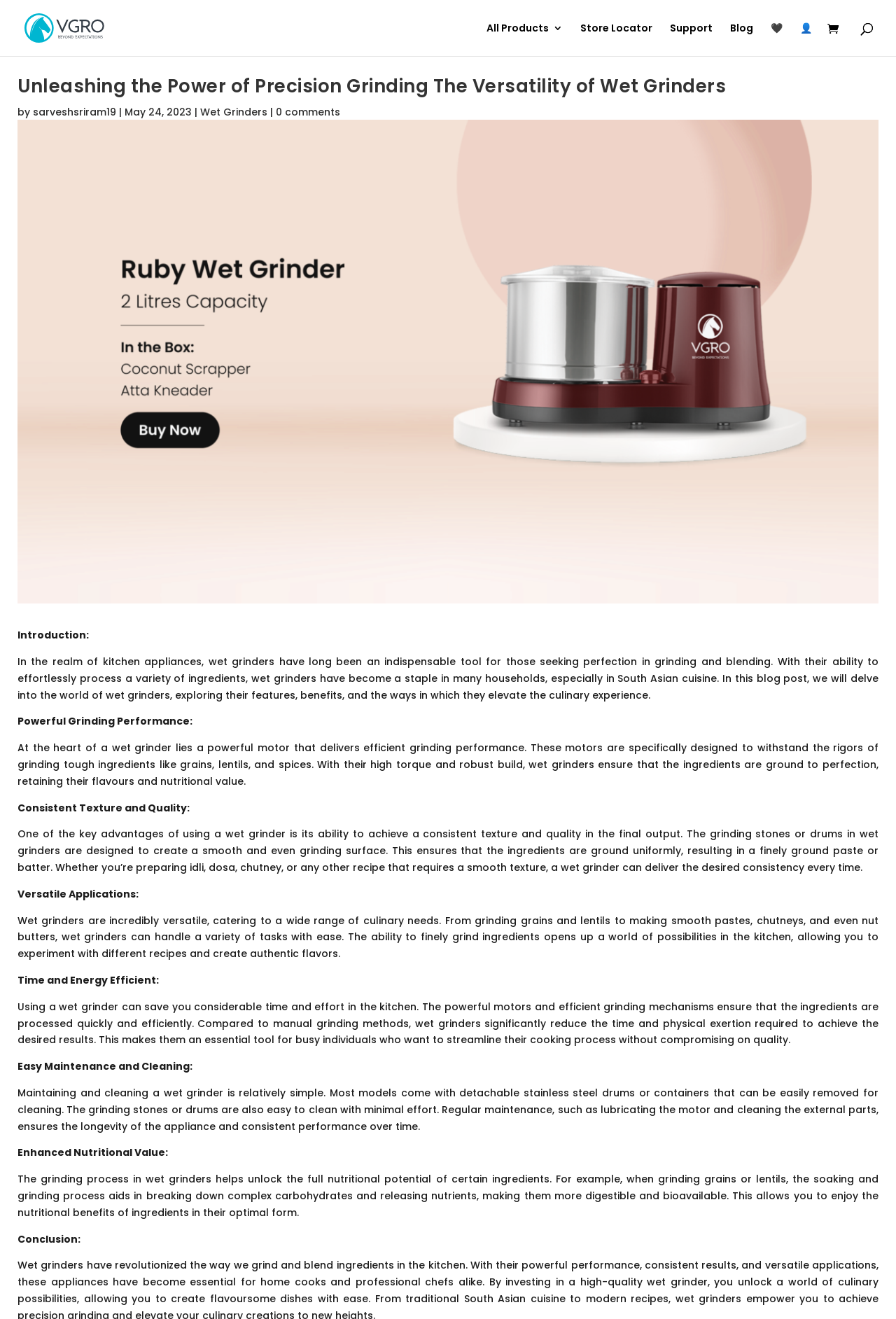Please identify the bounding box coordinates for the region that you need to click to follow this instruction: "Check the 'Support' page".

[0.748, 0.018, 0.795, 0.042]